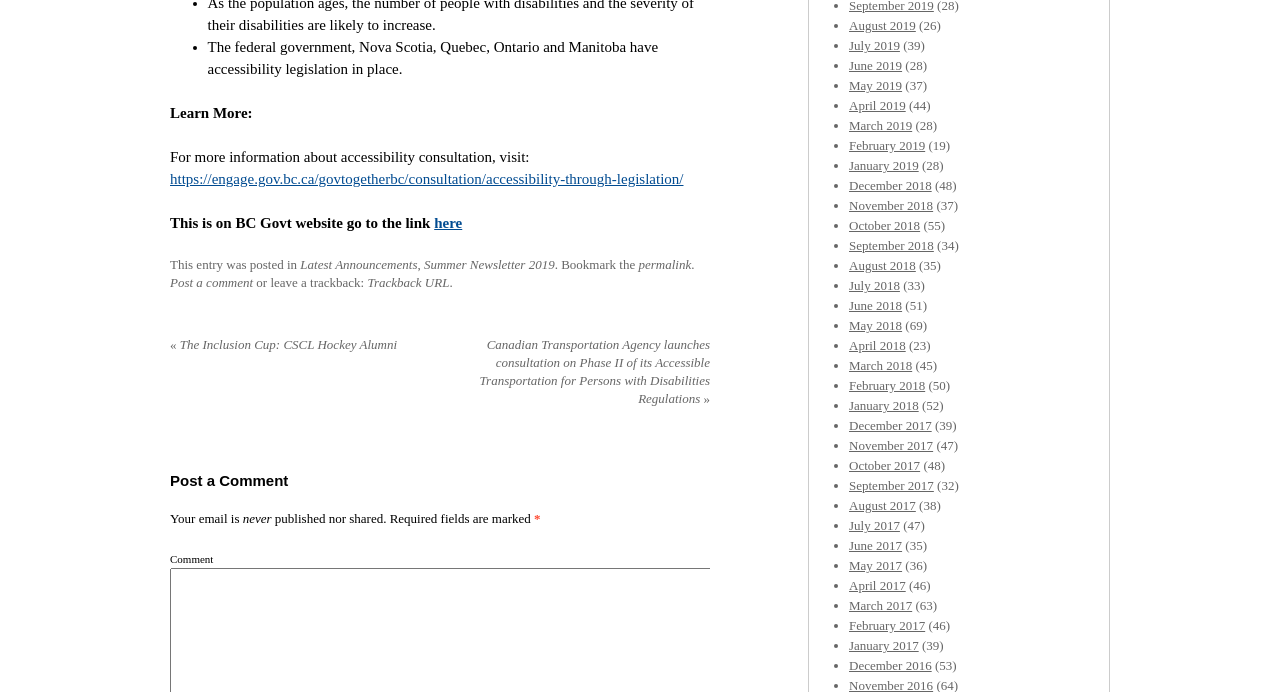Refer to the image and provide a thorough answer to this question:
What is the purpose of the link 'here'?

The link 'here' is provided as a way to access the BC Govt website, which is related to the topic of accessibility consultation.